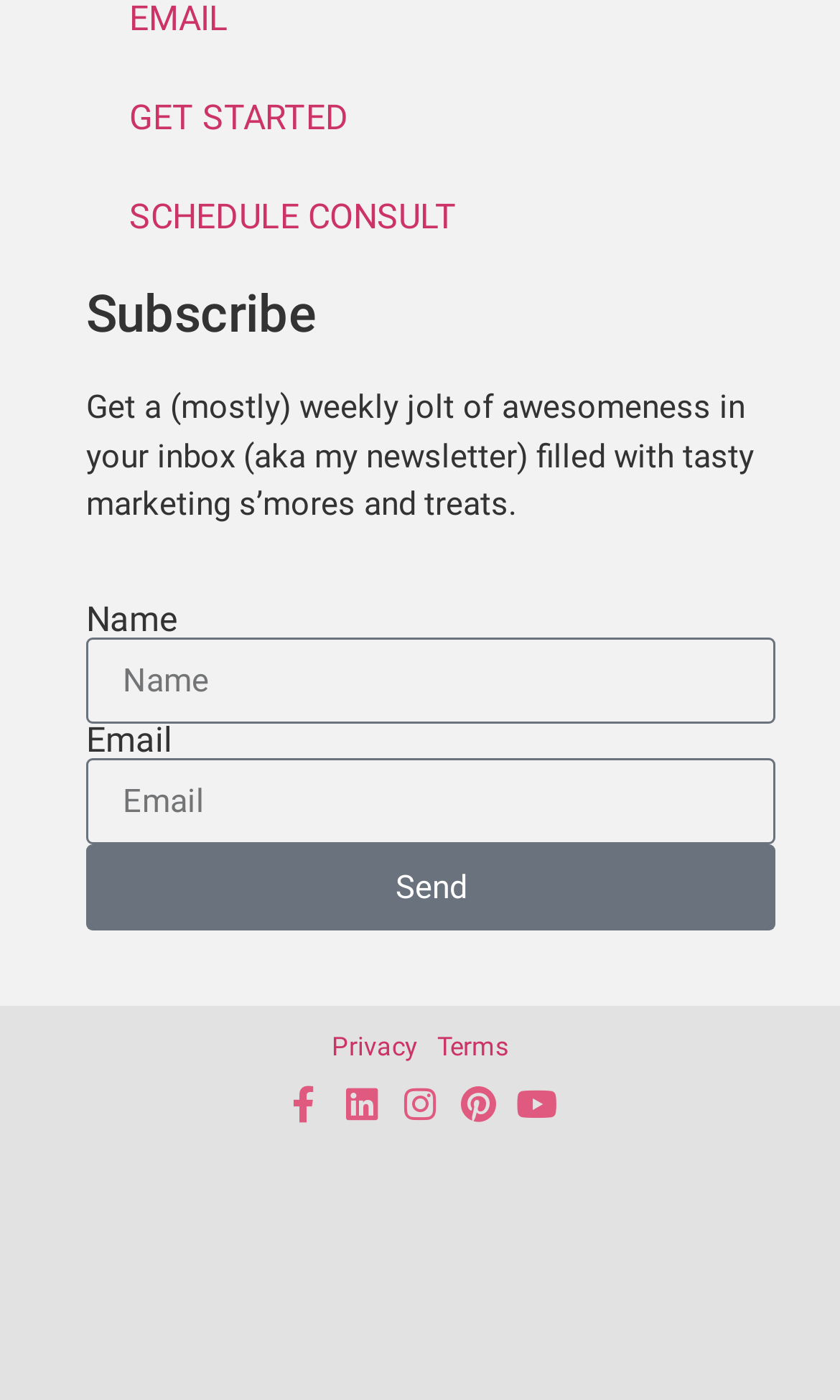Is the 'Email' textbox required?
Based on the visual content, answer with a single word or a brief phrase.

Yes